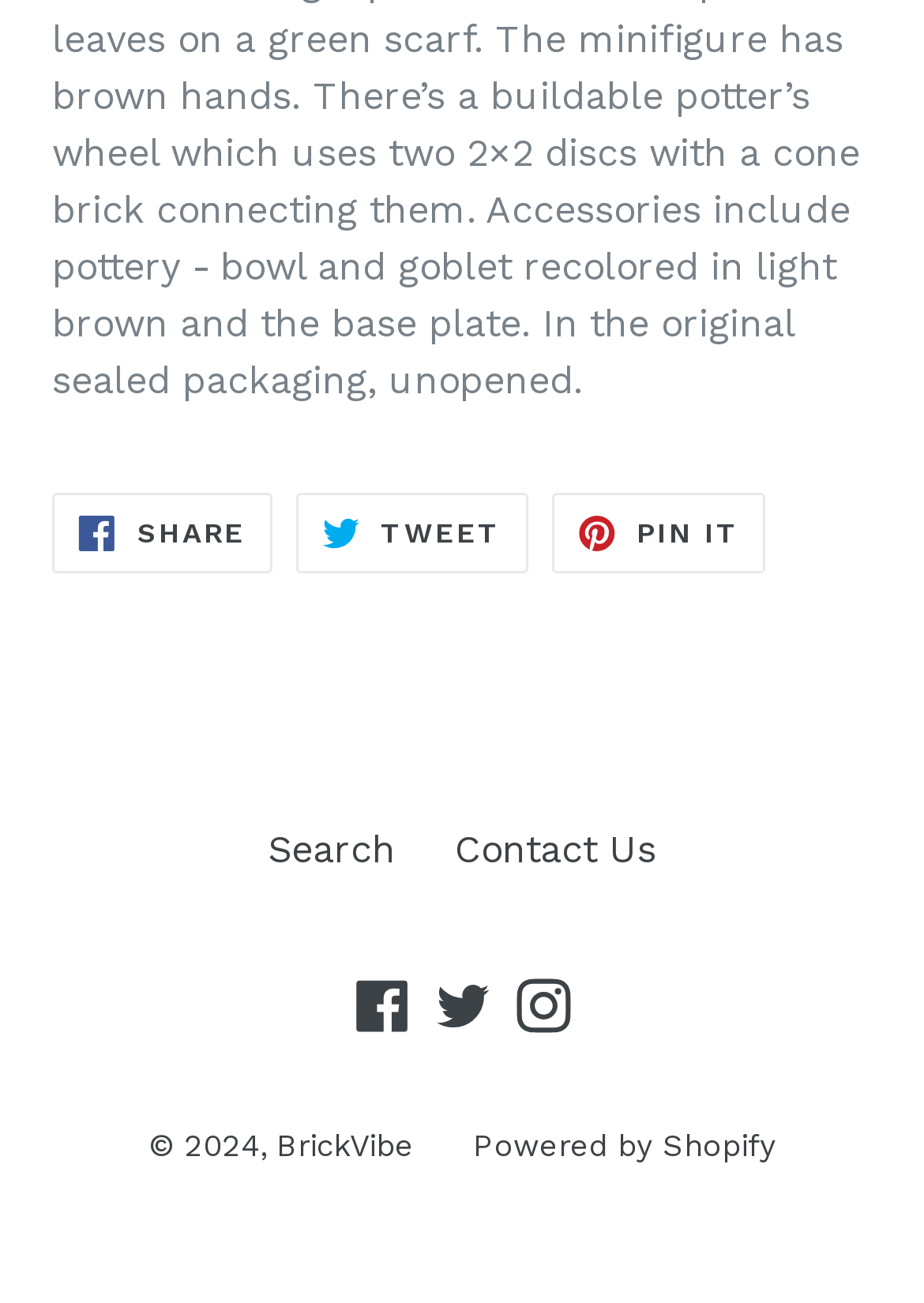How many columns of links are there?
Use the screenshot to answer the question with a single word or phrase.

2